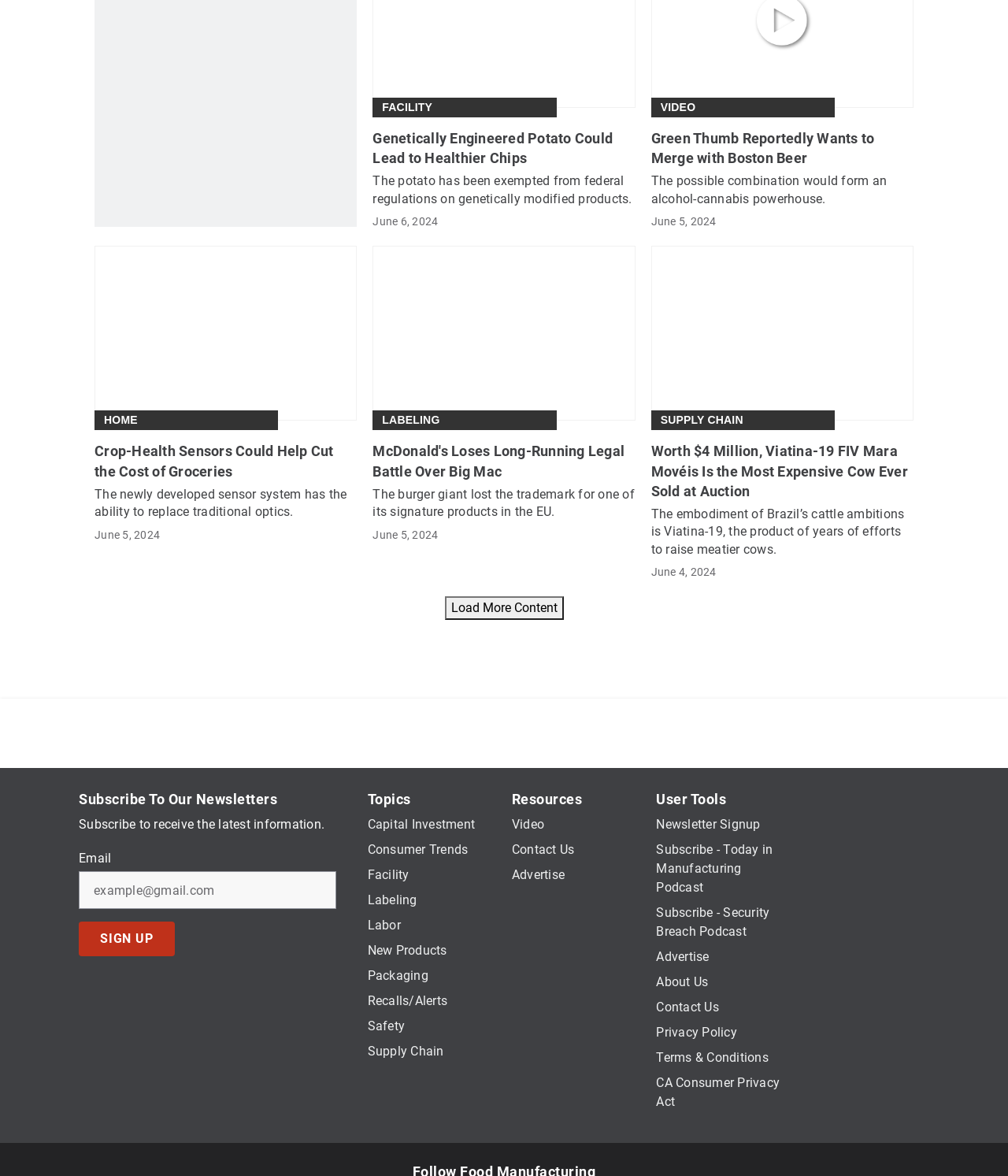Please identify the bounding box coordinates of the element's region that needs to be clicked to fulfill the following instruction: "Watch the 'VIDEO'". The bounding box coordinates should consist of four float numbers between 0 and 1, i.e., [left, top, right, bottom].

[0.655, 0.086, 0.69, 0.097]